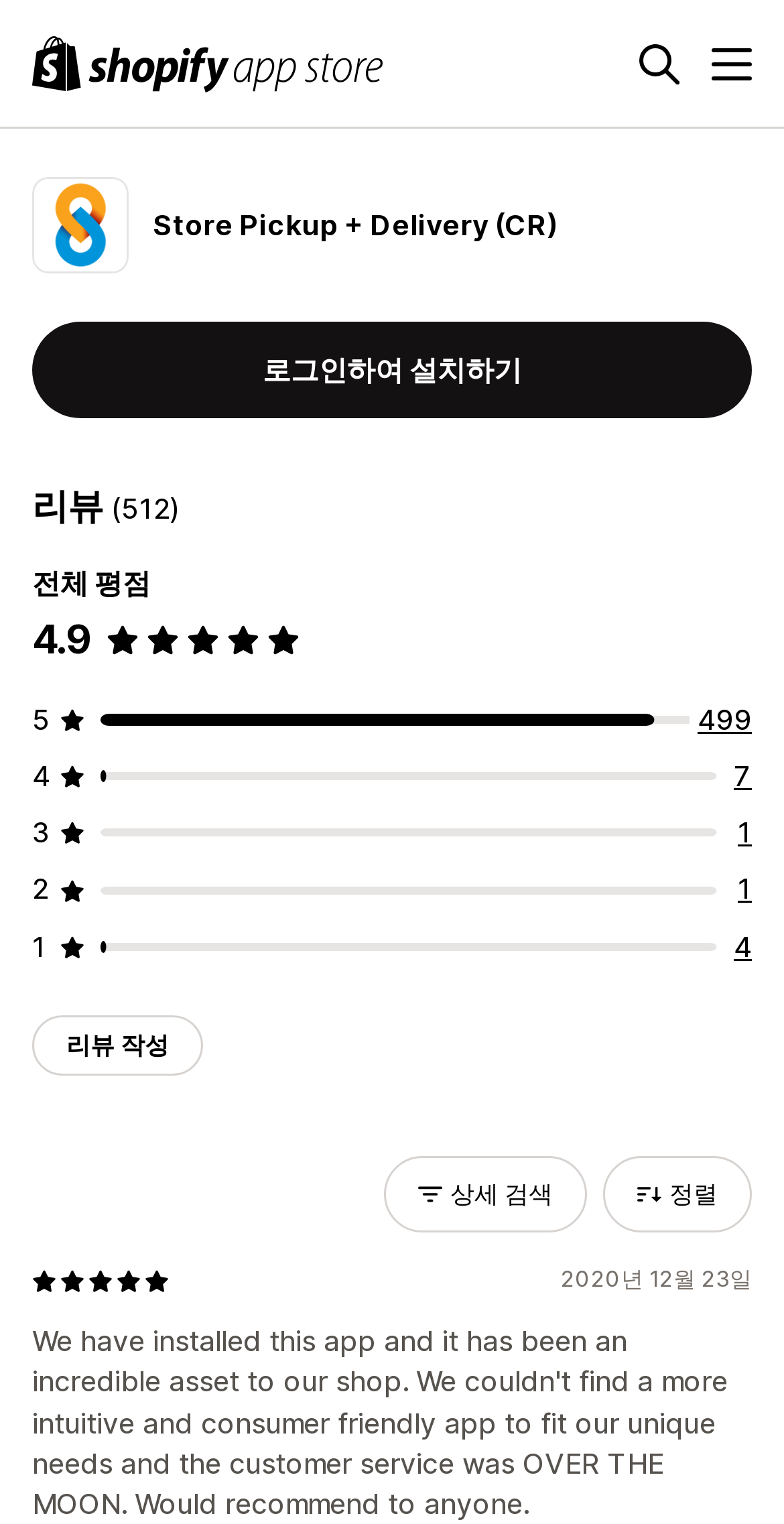How many reviews does the Store Pickup + Delivery app have?
Please answer the question with as much detail as possible using the screenshot.

I found the number of reviews by looking at the '리뷰 (512)' heading, which indicates that there are 512 reviews for the app.